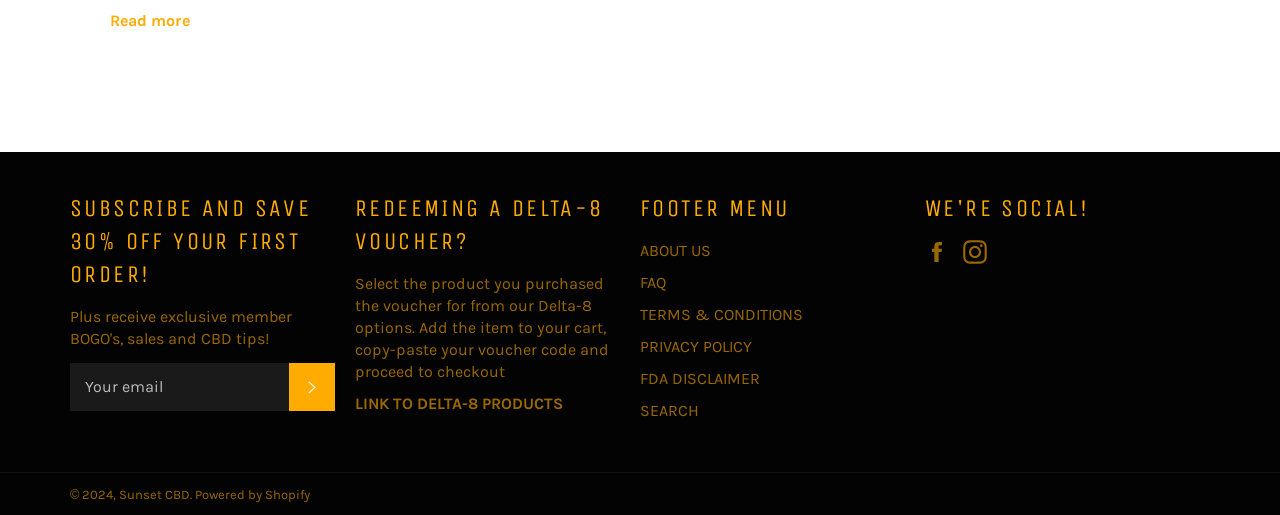Identify the bounding box of the UI element described as follows: "FAQ". Provide the coordinates as four float numbers in the range of 0 to 1 [left, top, right, bottom].

[0.5, 0.53, 0.52, 0.567]